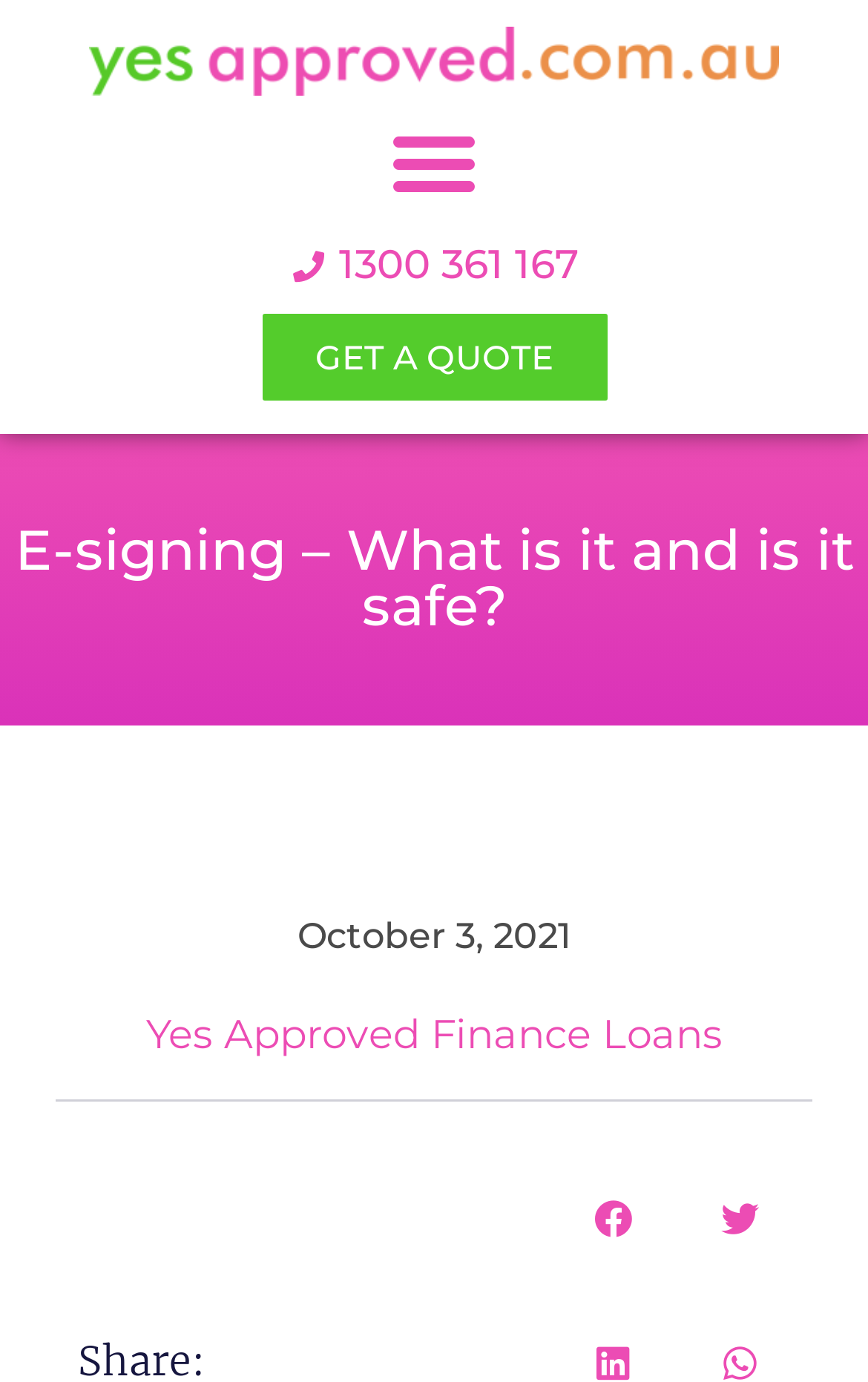What is the name of the finance company?
Give a detailed explanation using the information visible in the image.

I found the name of the finance company by looking at the link element with the text 'Yes Approved Finance Loans' which is likely the name of the finance company.